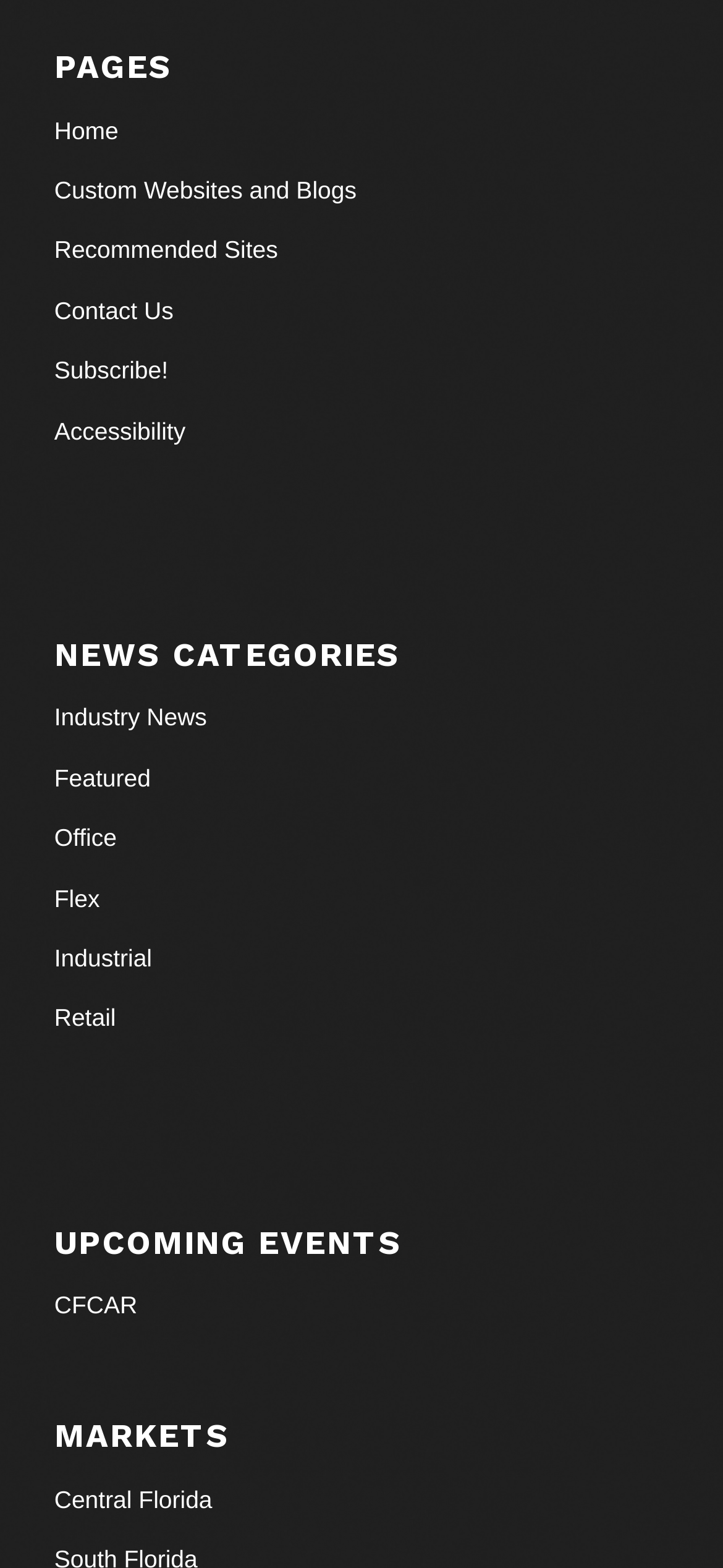Reply to the question below using a single word or brief phrase:
How many headings are on the webpage?

4